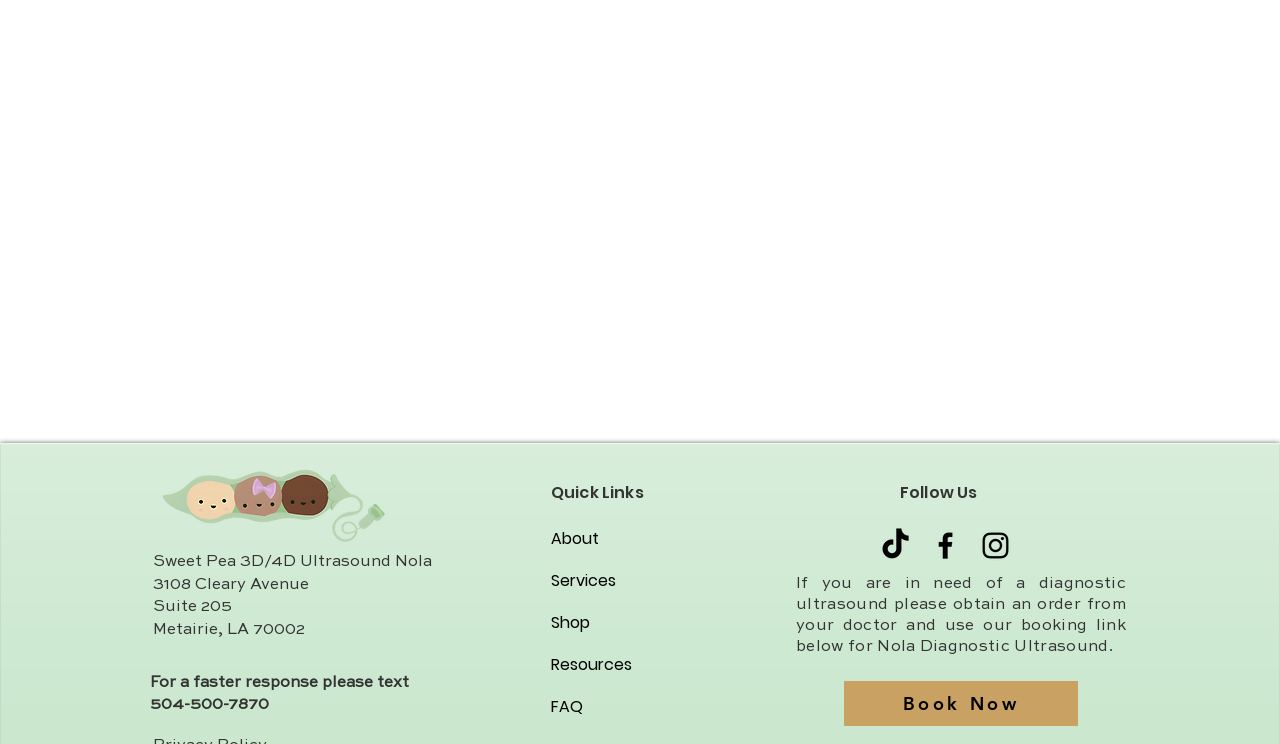From the webpage screenshot, predict the bounding box coordinates (top-left x, top-left y, bottom-right x, bottom-right y) for the UI element described here: Book Now

[0.659, 0.915, 0.842, 0.976]